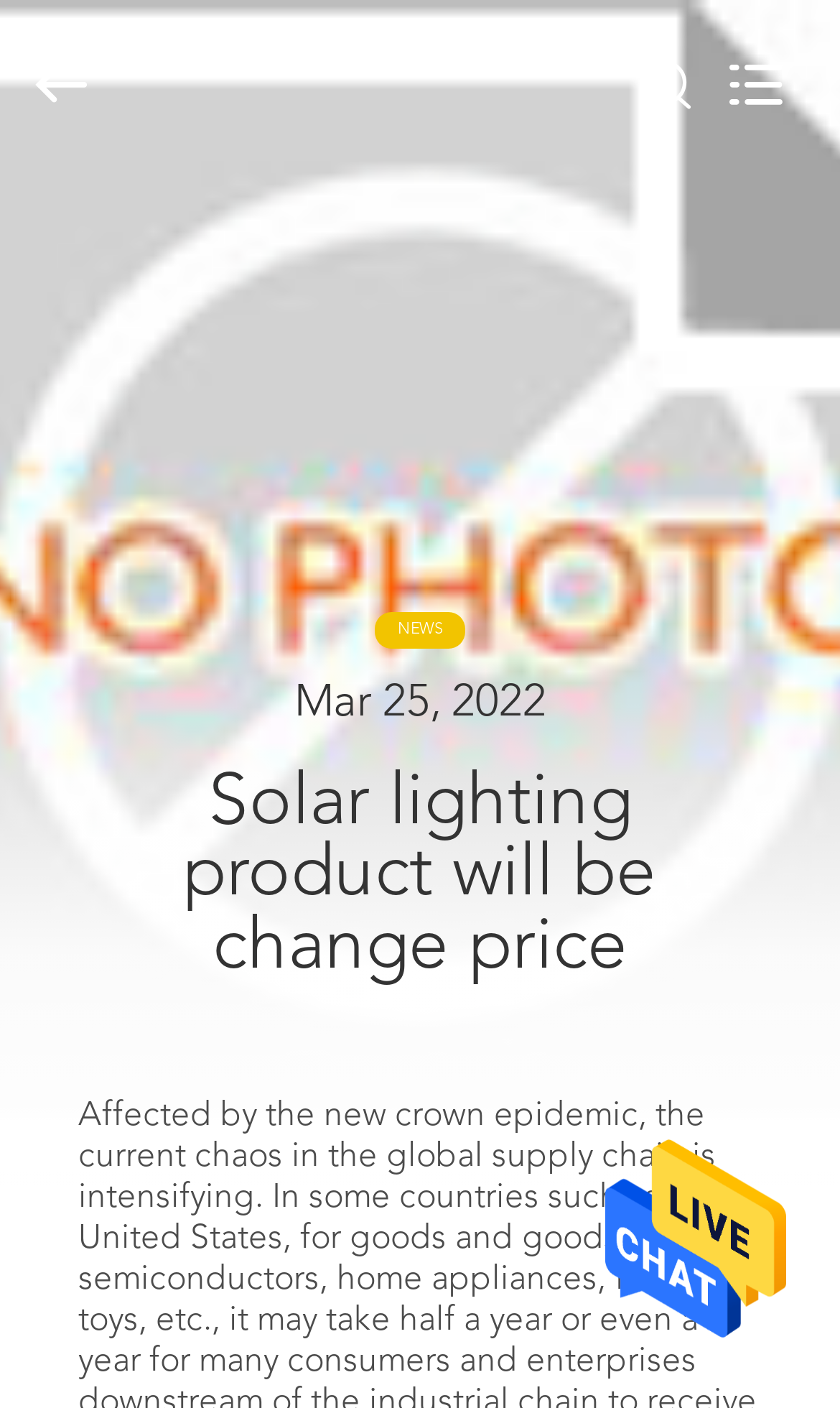Using the information in the image, give a detailed answer to the following question: What is the main topic of the webpage?

The webpage has multiple elements with the text 'Solar lighting product', including a link, an image, and a heading, suggesting that it is the main topic of the webpage.